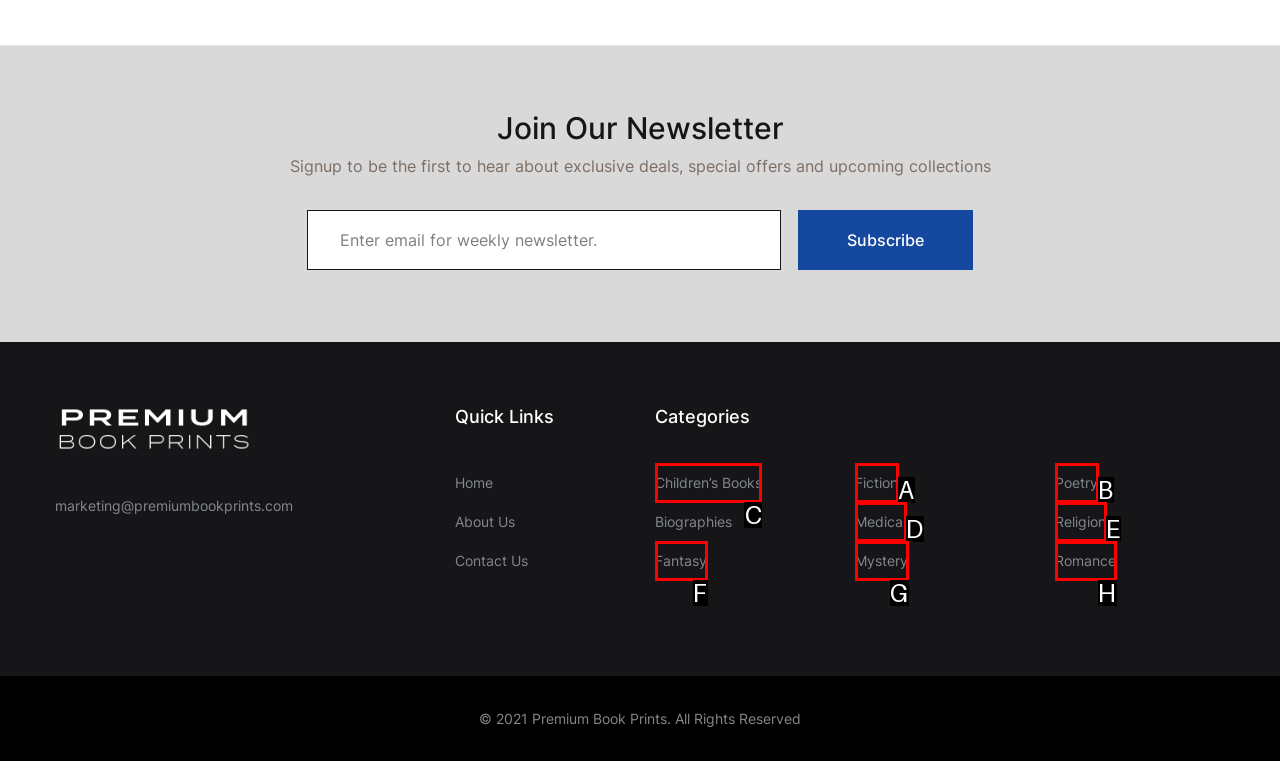From the given options, indicate the letter that corresponds to the action needed to complete this task: Browse Children’s Books. Respond with only the letter.

C